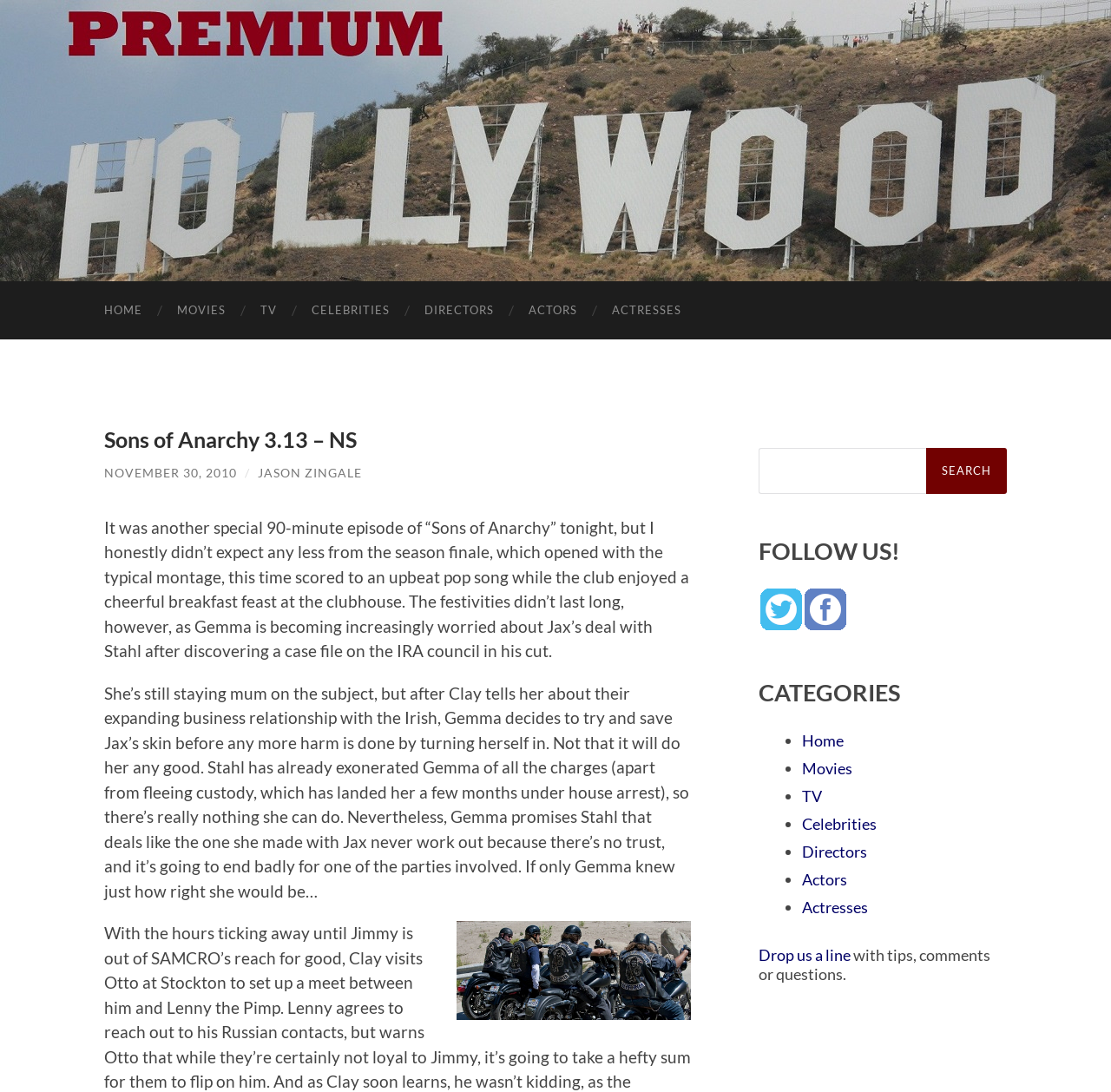Describe all visible elements and their arrangement on the webpage.

This webpage is about a TV show, specifically the 13th episode of Season 3 of "Sons of Anarchy". At the top, there is a navigation menu with 7 links: "HOME", "MOVIES", "TV", "CELEBRITIES", "DIRECTORS", "ACTORS", and "ACTRESSES". 

Below the navigation menu, there is a heading that displays the title of the episode, "Sons of Anarchy 3.13 – NS". Next to the title, there is a link showing the date "NOVEMBER 30, 2010", followed by a slash and a link to the author "JASON ZINGALE". 

The main content of the webpage is a long article about the episode, divided into two paragraphs. The article discusses the plot of the episode, including Gemma's concerns about Jax's deal with Stahl and her decision to turn herself in. 

On the right side of the webpage, there is a complementary section with a search bar at the top, allowing users to search for specific content. Below the search bar, there are three sections: "FOLLOW US!" with links to the website's Twitter and Facebook pages, "CATEGORIES" with a list of links to different categories, and a "Drop us a line" section with a link to contact the website. 

There is also an image related to the TV show, located below the article.